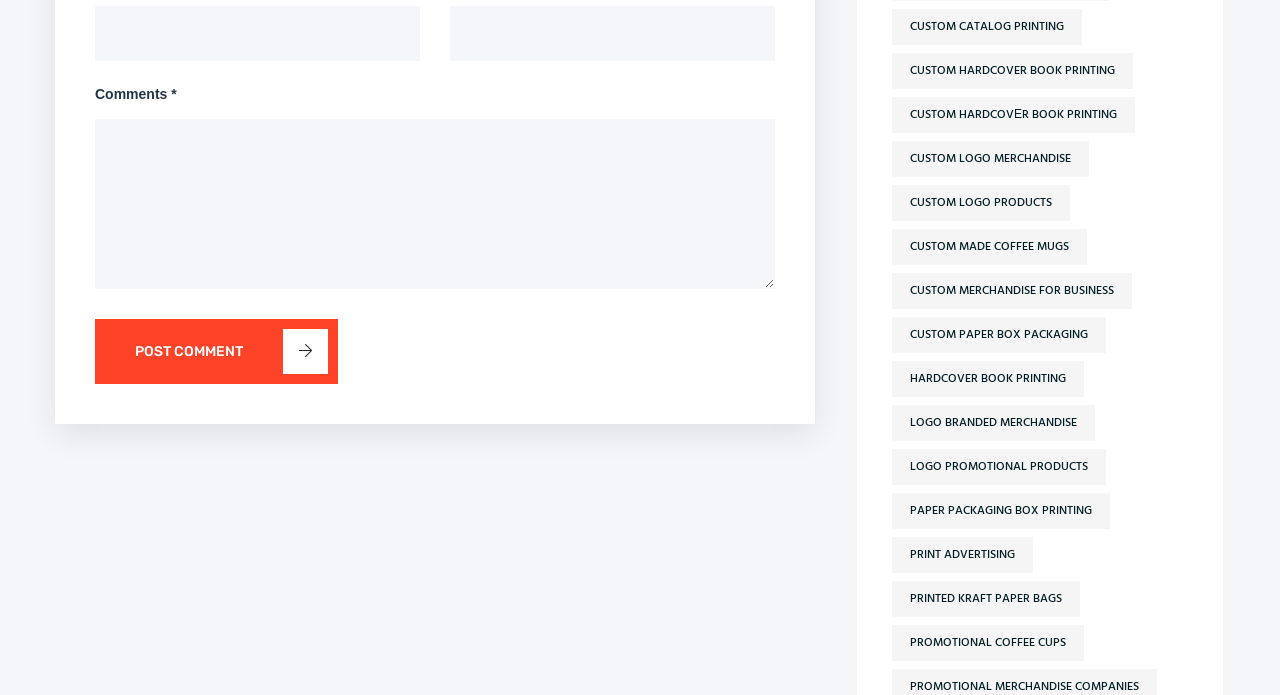What is the purpose of the textbox at the top?
Please respond to the question with a detailed and informative answer.

The textbox at the top is likely for users to input their comments, as indicated by the 'Comments *' label next to it. The presence of a 'POST COMMENT' button below it further supports this conclusion.